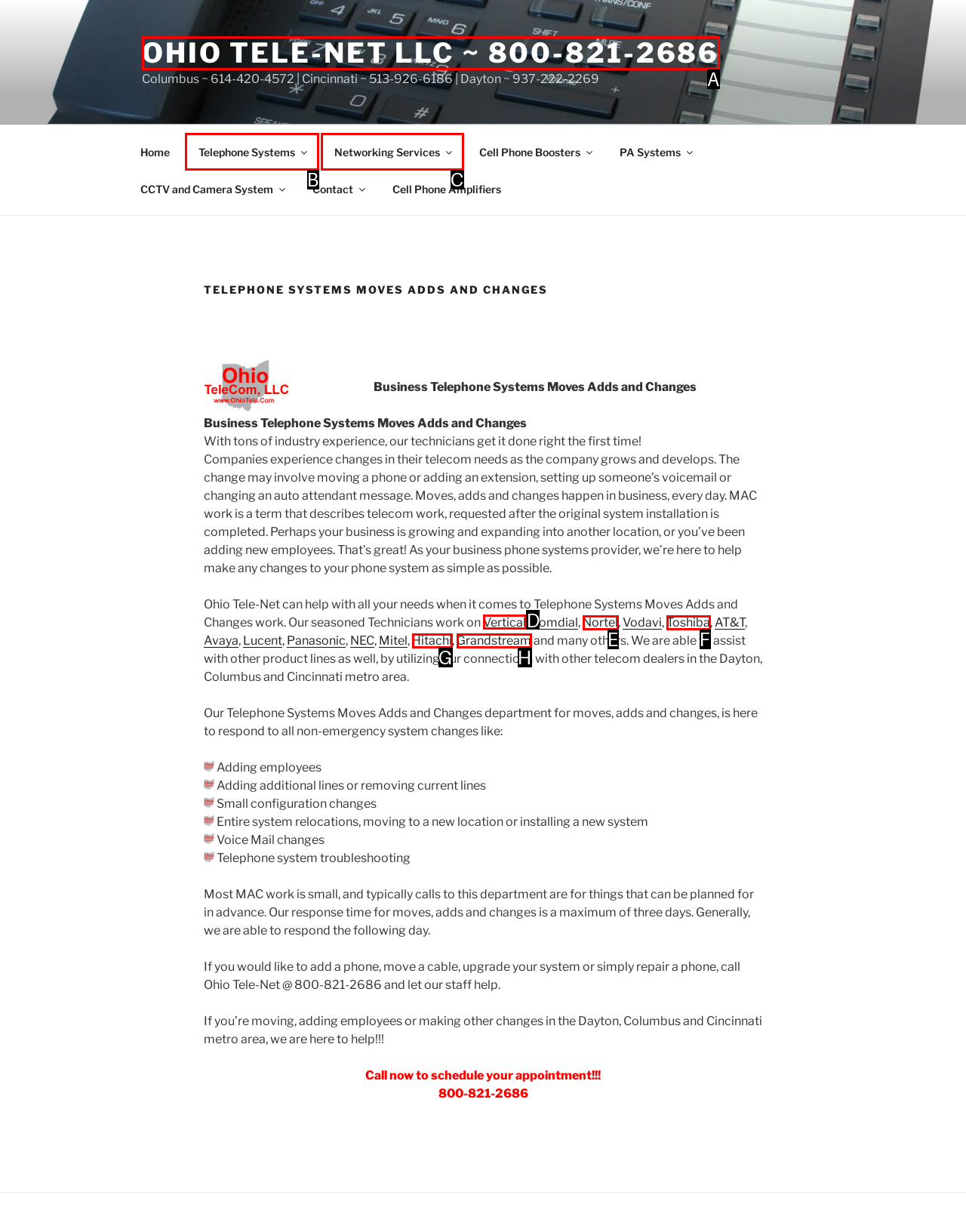Identify the correct UI element to click on to achieve the following task: Click the 'Vertical' link Respond with the corresponding letter from the given choices.

D